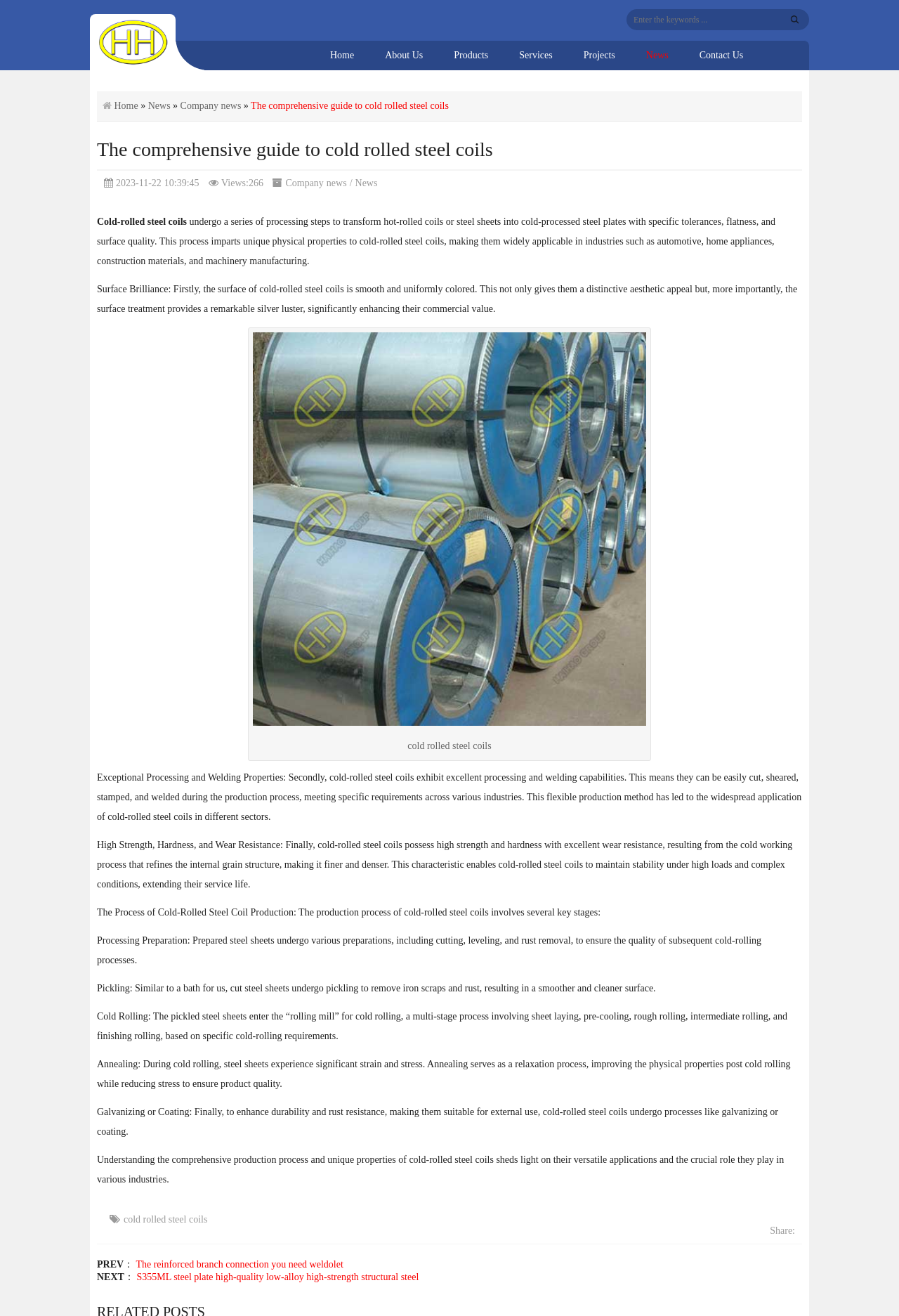Predict the bounding box coordinates for the UI element described as: "cold rolled steel coils". The coordinates should be four float numbers between 0 and 1, presented as [left, top, right, bottom].

[0.134, 0.923, 0.231, 0.931]